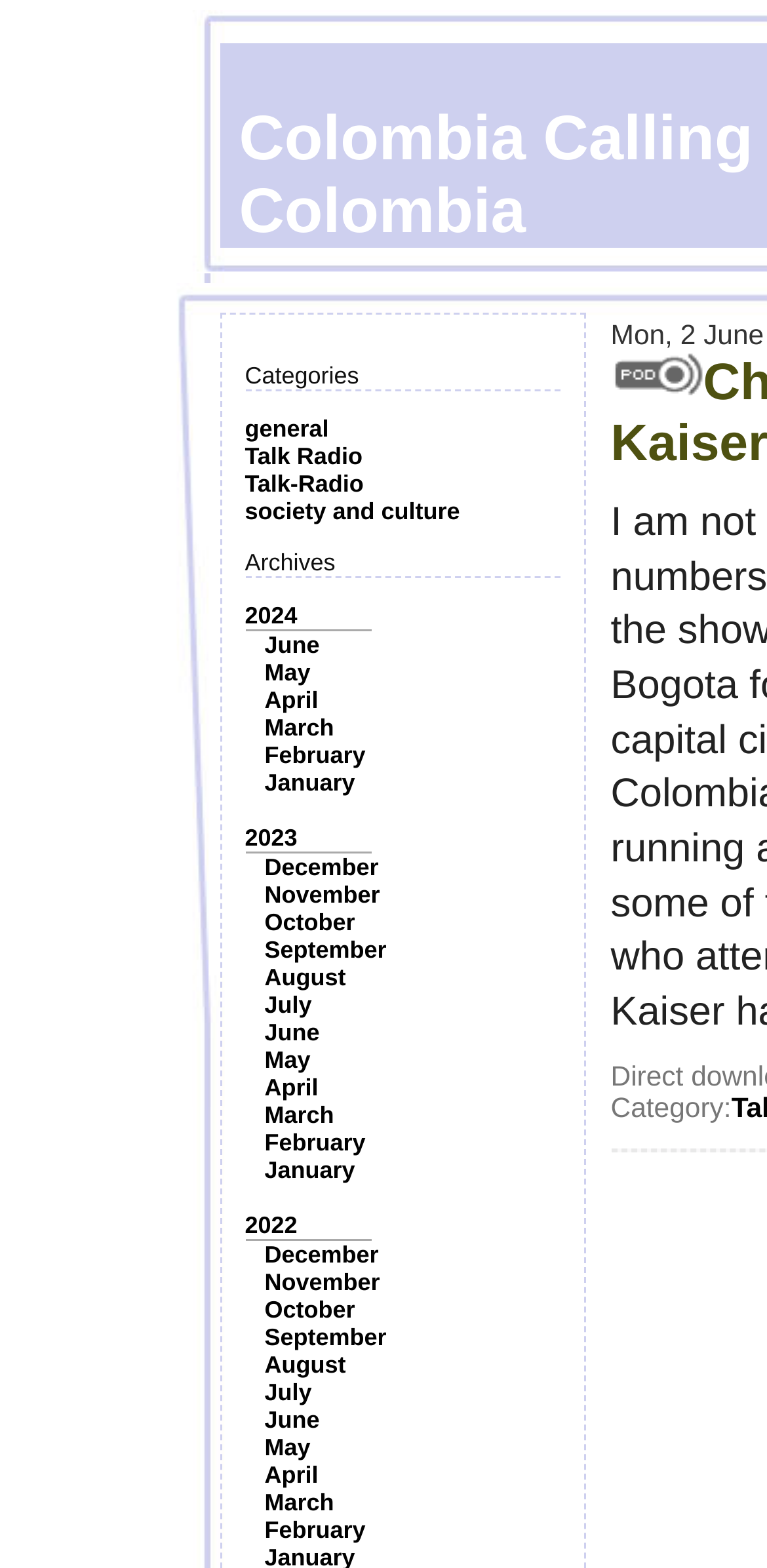Use a single word or phrase to answer the question: 
How many years are listed in the archives?

3